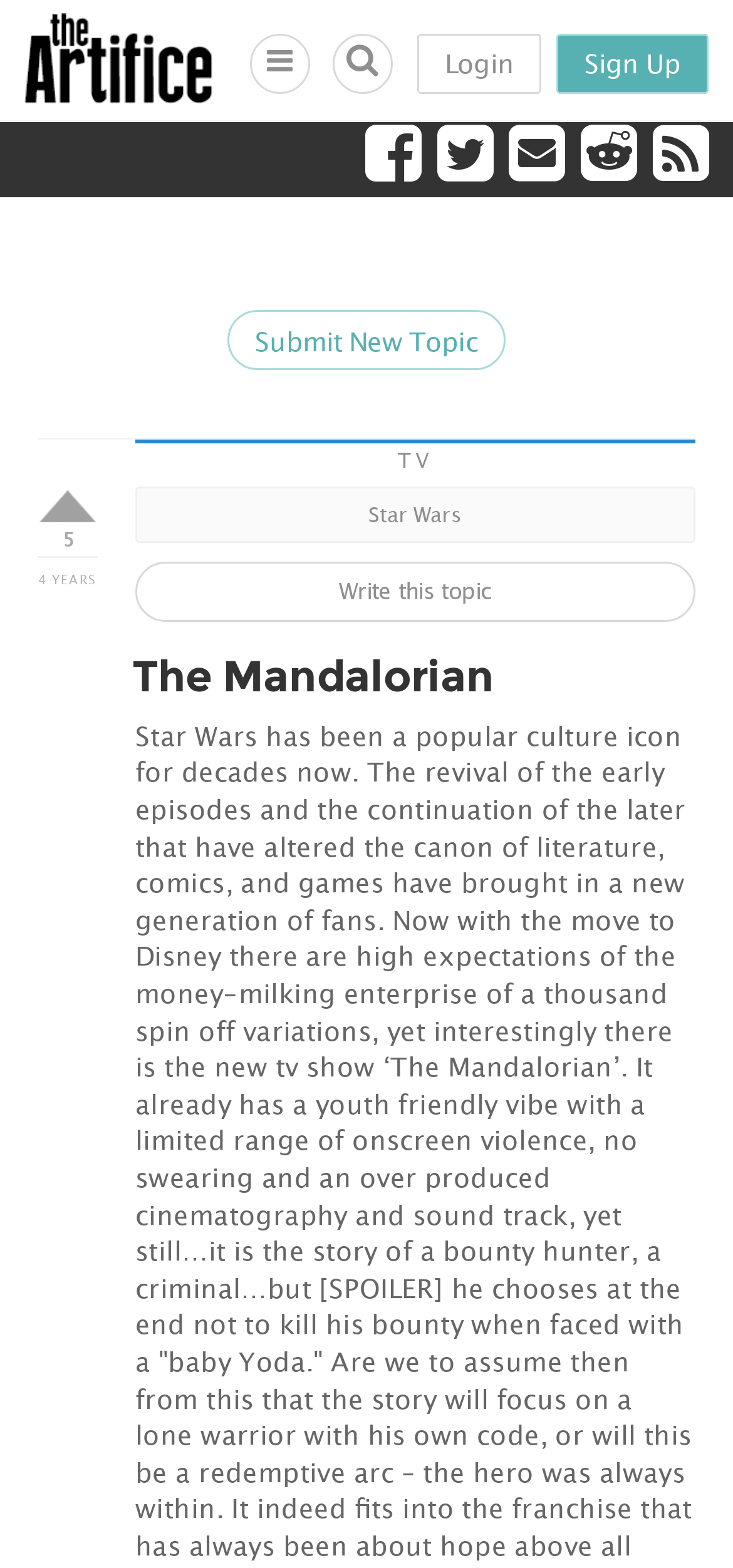What is the topic of the latest article?
Refer to the image and provide a one-word or short phrase answer.

The Mandalorian